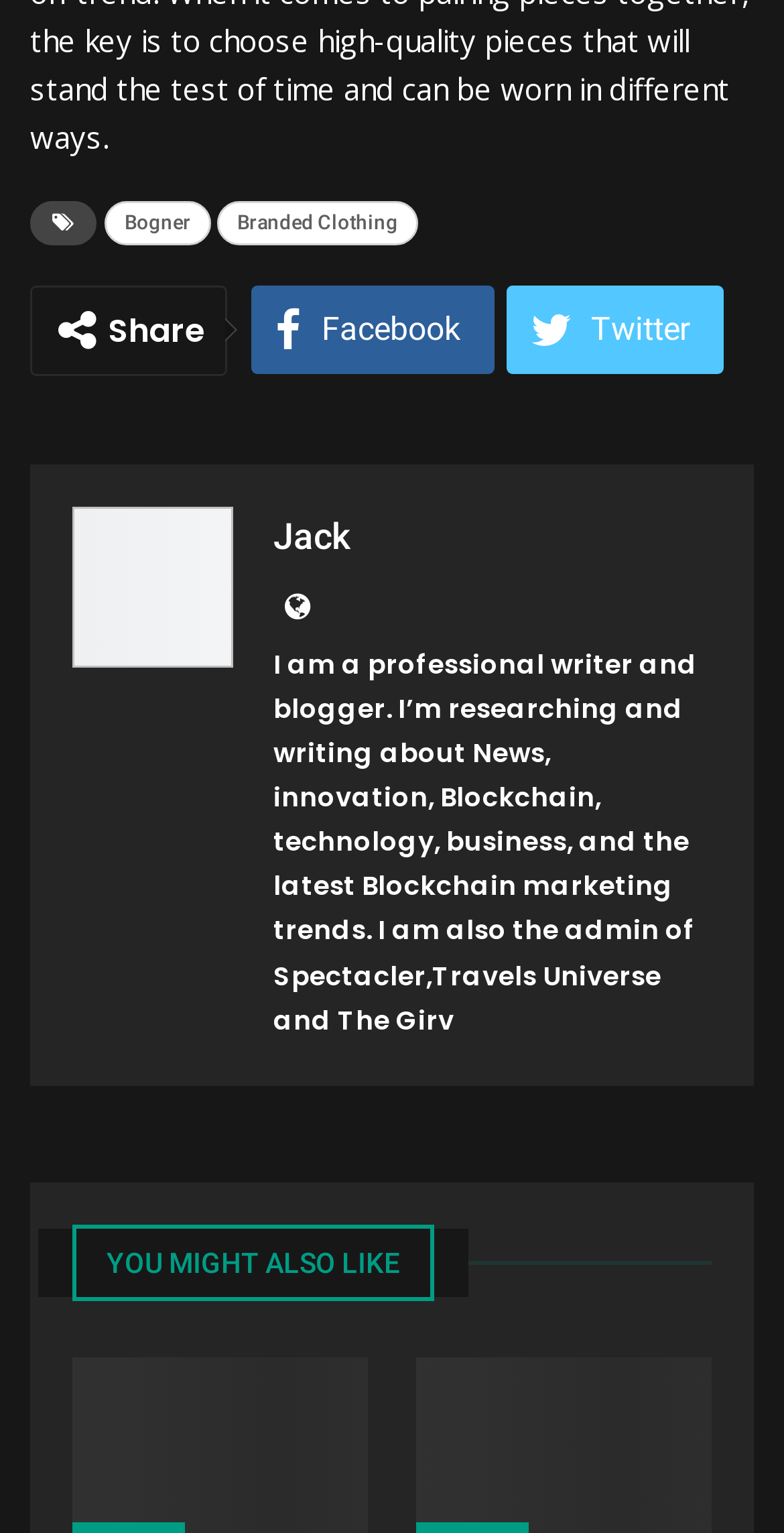Find the bounding box coordinates for the element described here: "Sign up and Login".

None